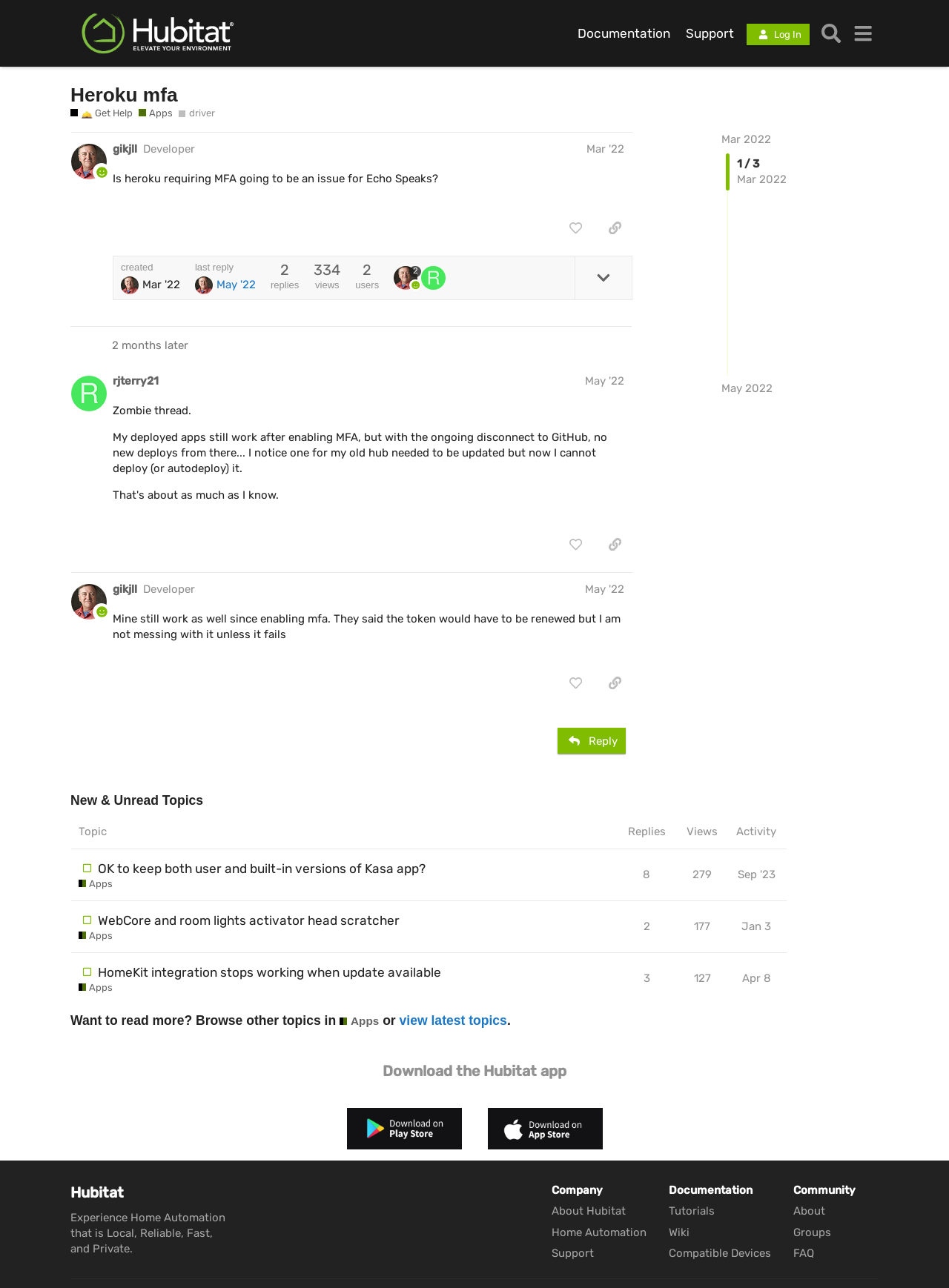Please examine the image and provide a detailed answer to the question: What is the last reply date in this topic?

I searched for the latest date mentioned in the topic and found 'May 9, 2022 9:48 am' associated with the last reply in the topic.